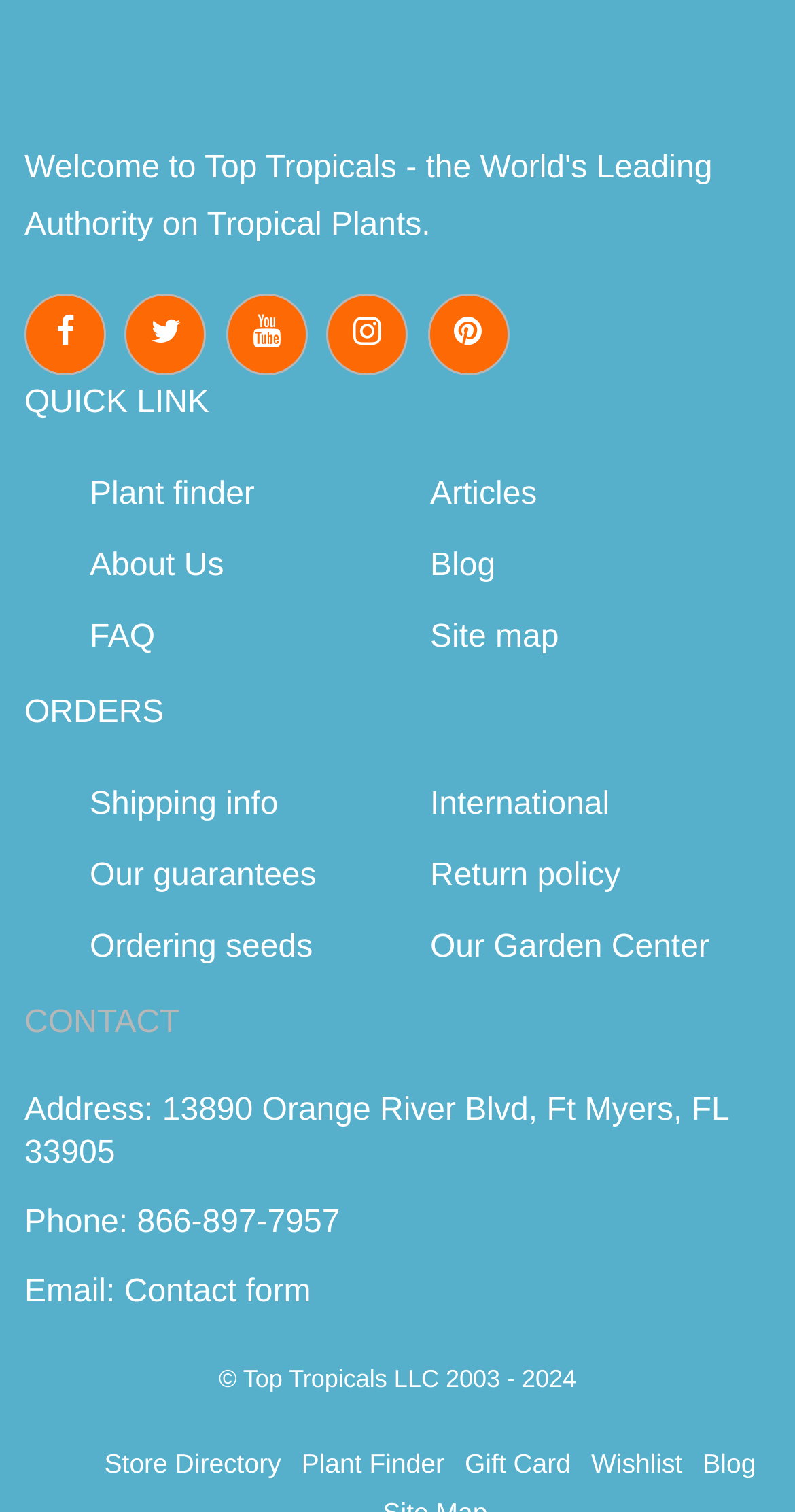Using the details in the image, give a detailed response to the question below:
How many links are there in the QUICK LINK section?

I counted the number of links in the 'QUICK LINK' section and found that there are 4 links: 'Plant finder', 'Articles', 'About Us', and 'Blog'.